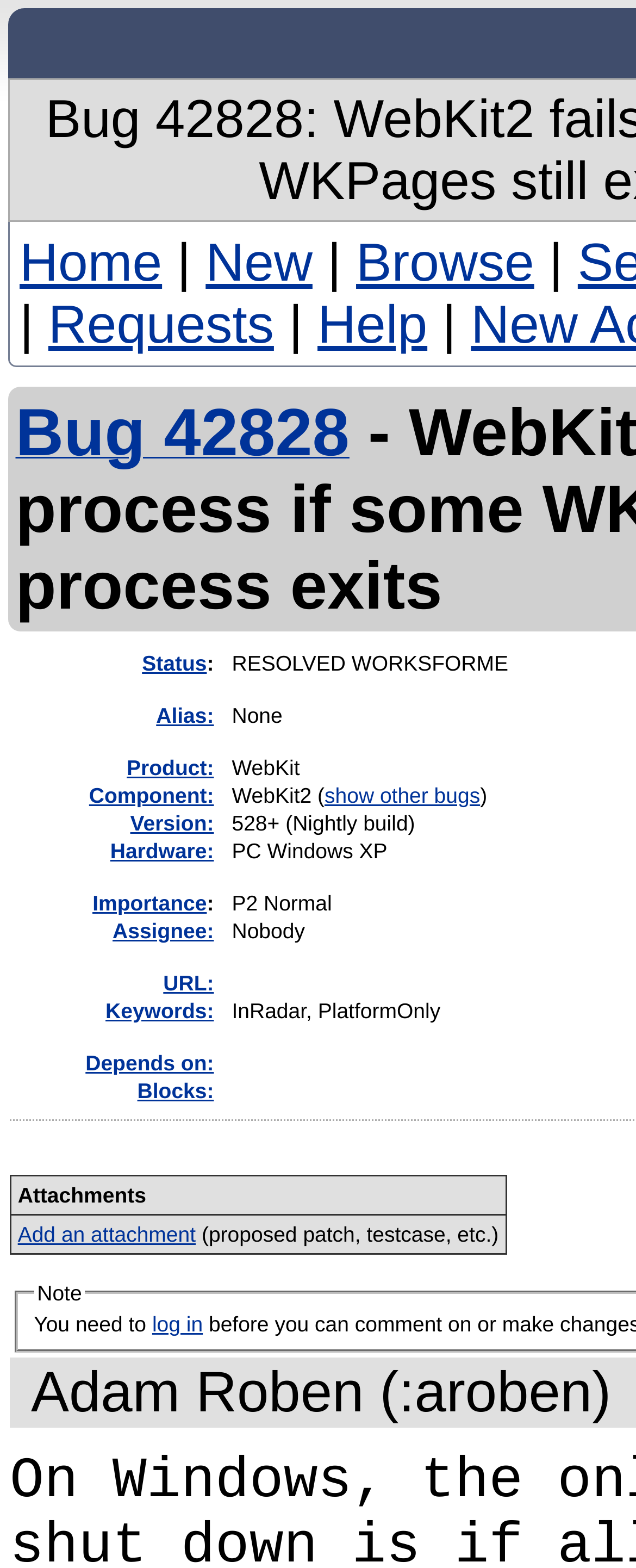How many columns are in the table?
From the details in the image, answer the question comprehensively.

The table located at the bottom of the webpage has only one column, which is indicated by the column header 'Attachments'.